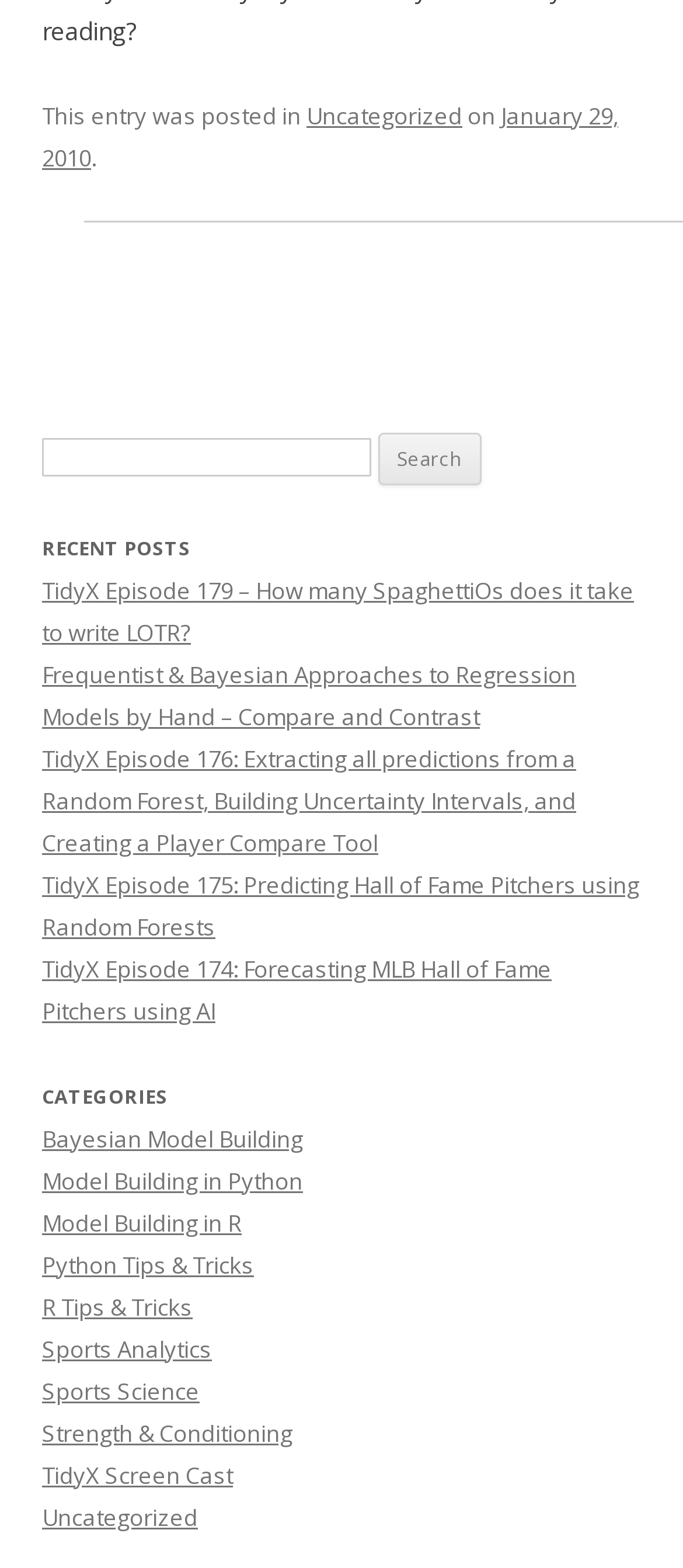Identify the bounding box coordinates of the section that should be clicked to achieve the task described: "View recent post TidyX Episode 179".

[0.062, 0.367, 0.928, 0.414]